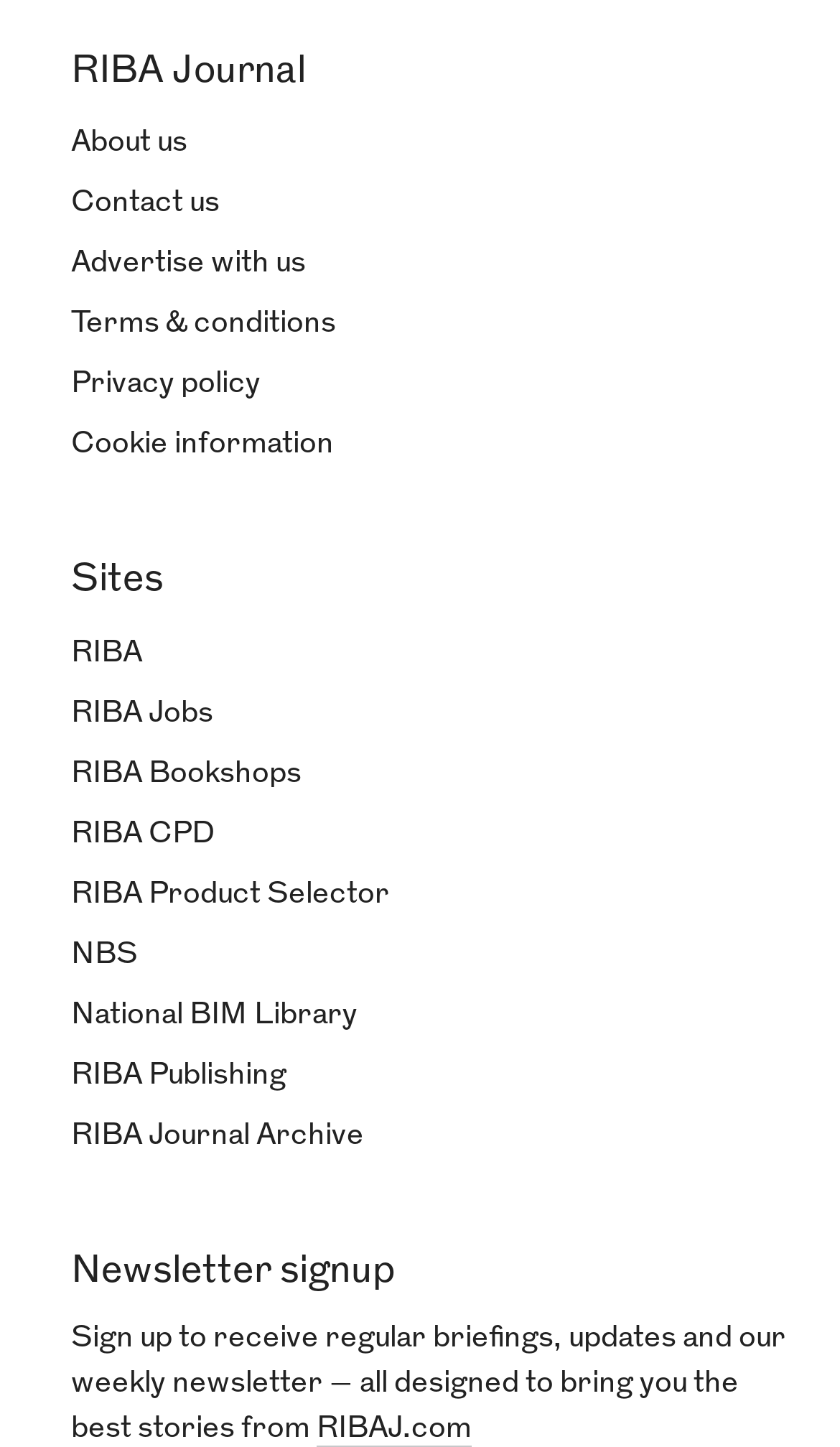Please determine the bounding box coordinates for the element that should be clicked to follow these instructions: "Visit RIBA".

[0.085, 0.441, 0.169, 0.463]